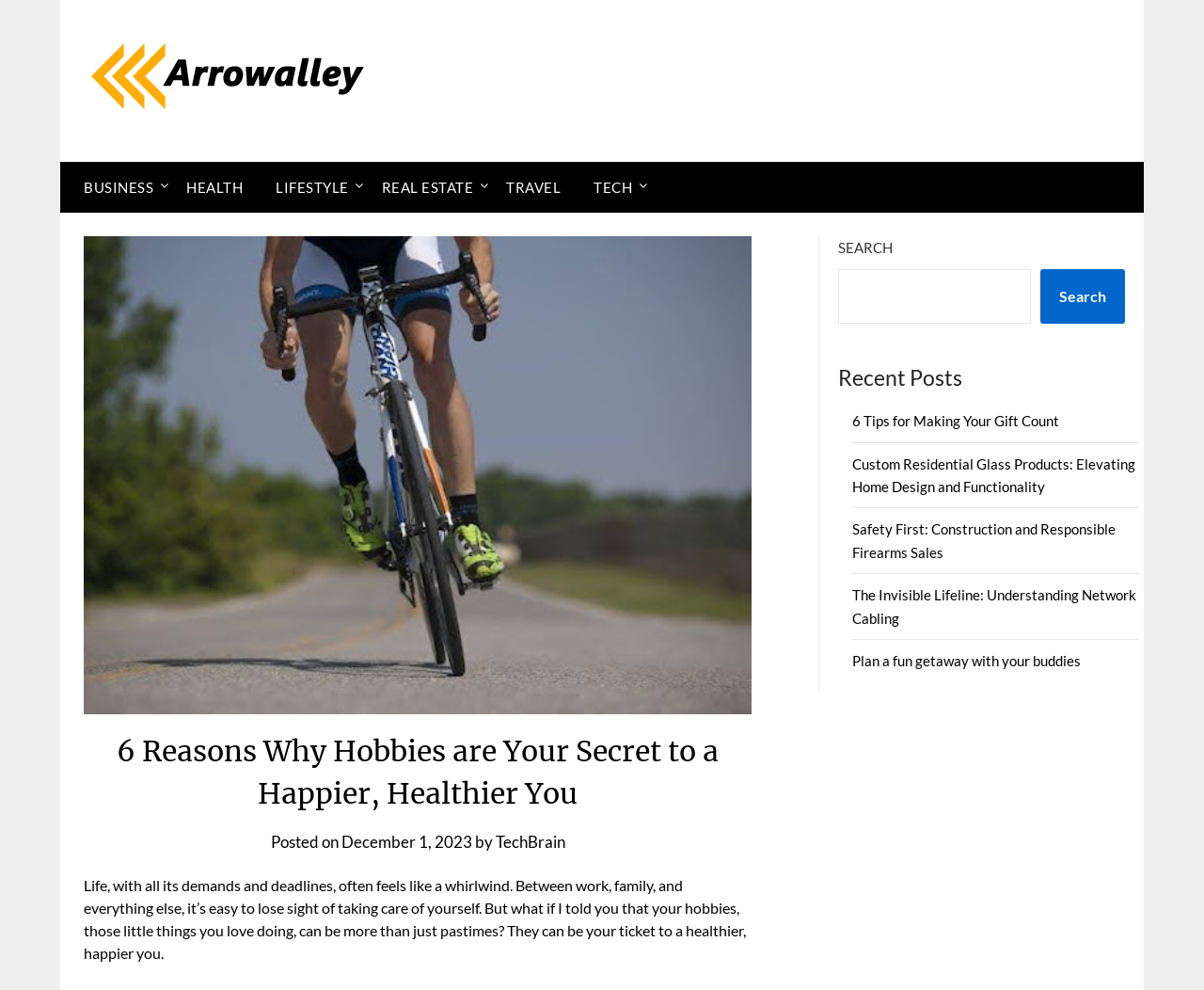Please identify the bounding box coordinates of the area that needs to be clicked to follow this instruction: "Explore the 'REAL ESTATE' section".

[0.304, 0.163, 0.405, 0.215]